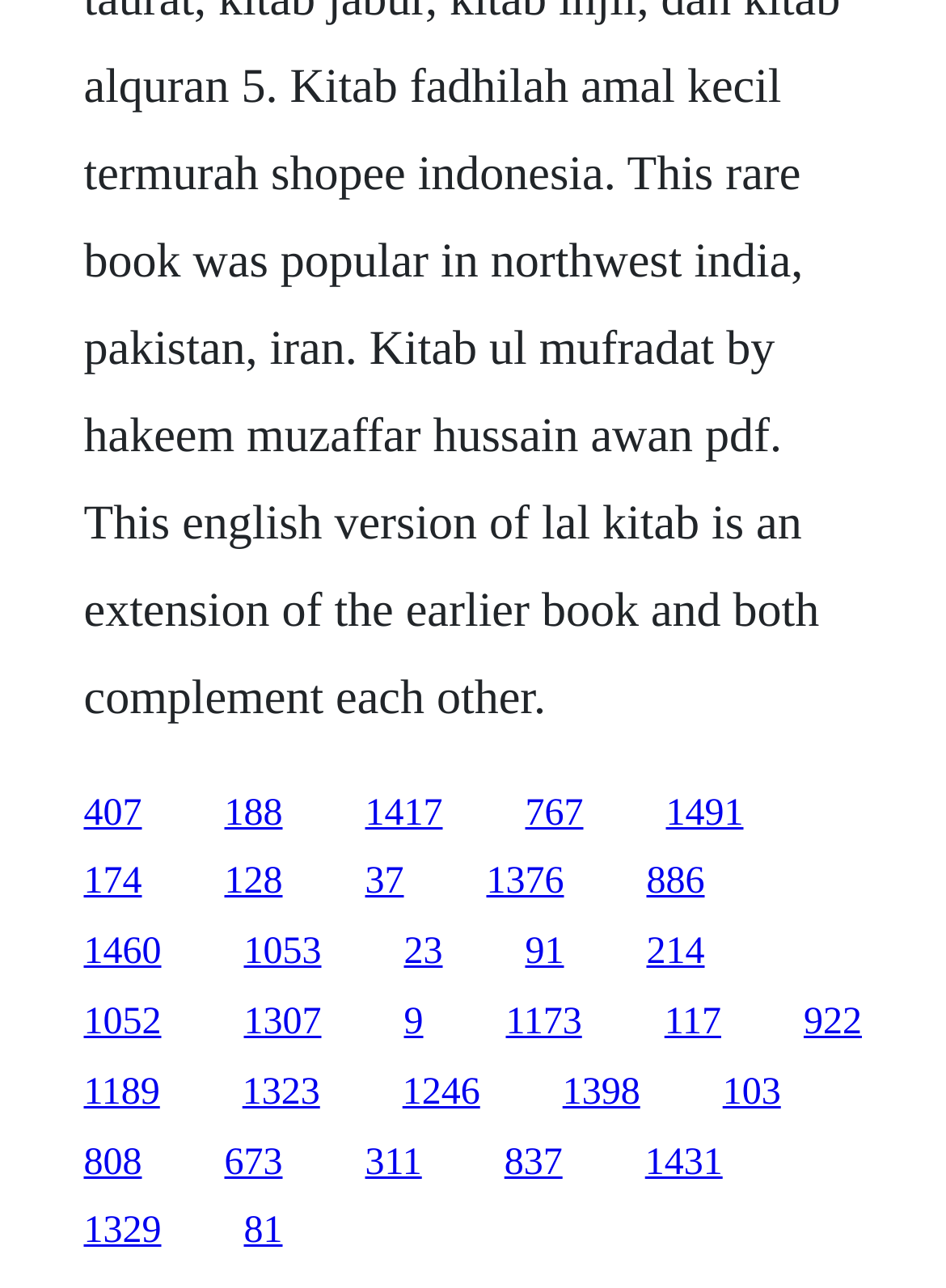Identify the bounding box coordinates of the clickable region necessary to fulfill the following instruction: "visit the third link". The bounding box coordinates should be four float numbers between 0 and 1, i.e., [left, top, right, bottom].

[0.386, 0.615, 0.468, 0.647]